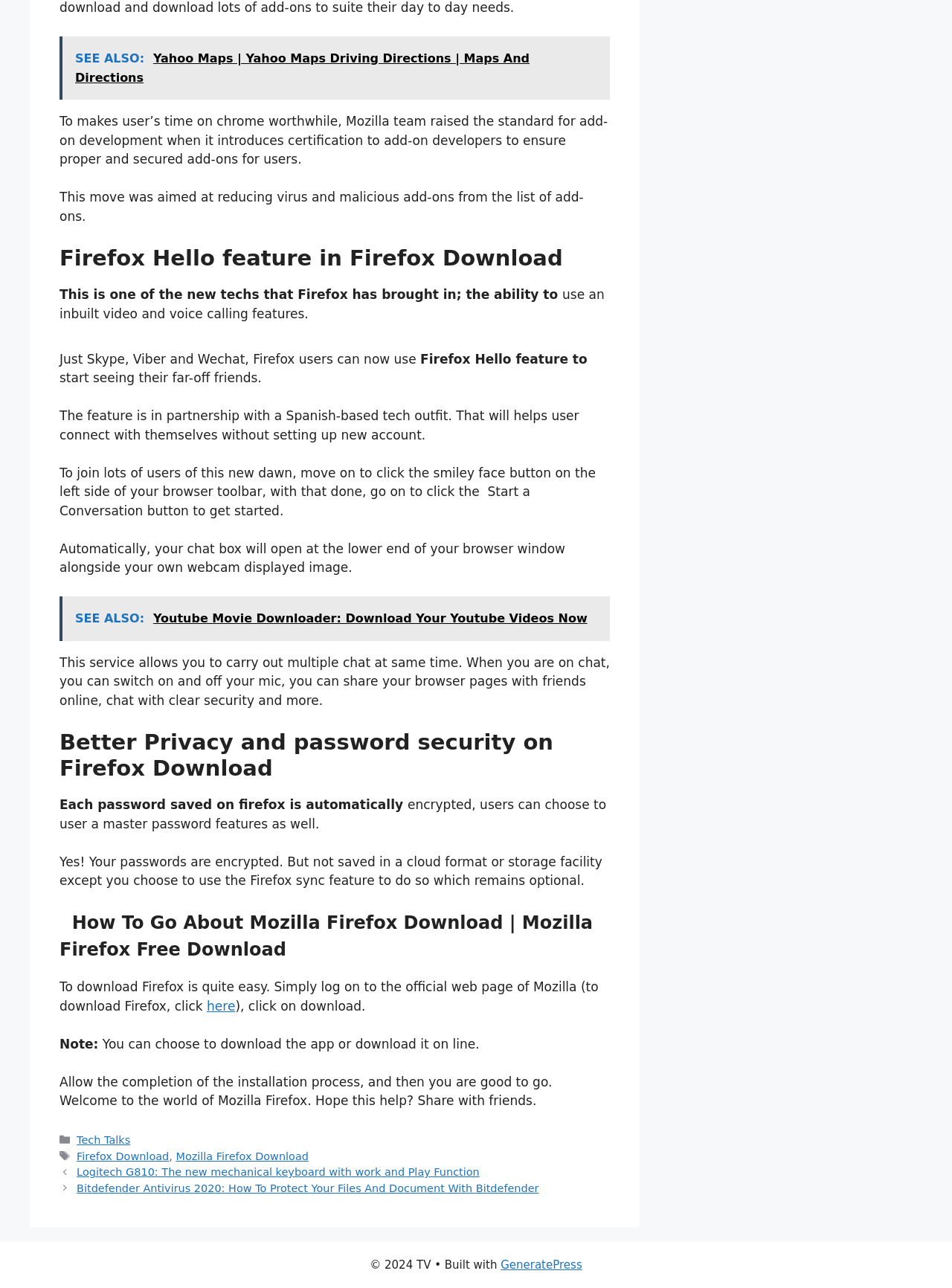Determine the bounding box for the described UI element: "Mozilla Firefox Download".

[0.185, 0.893, 0.324, 0.902]